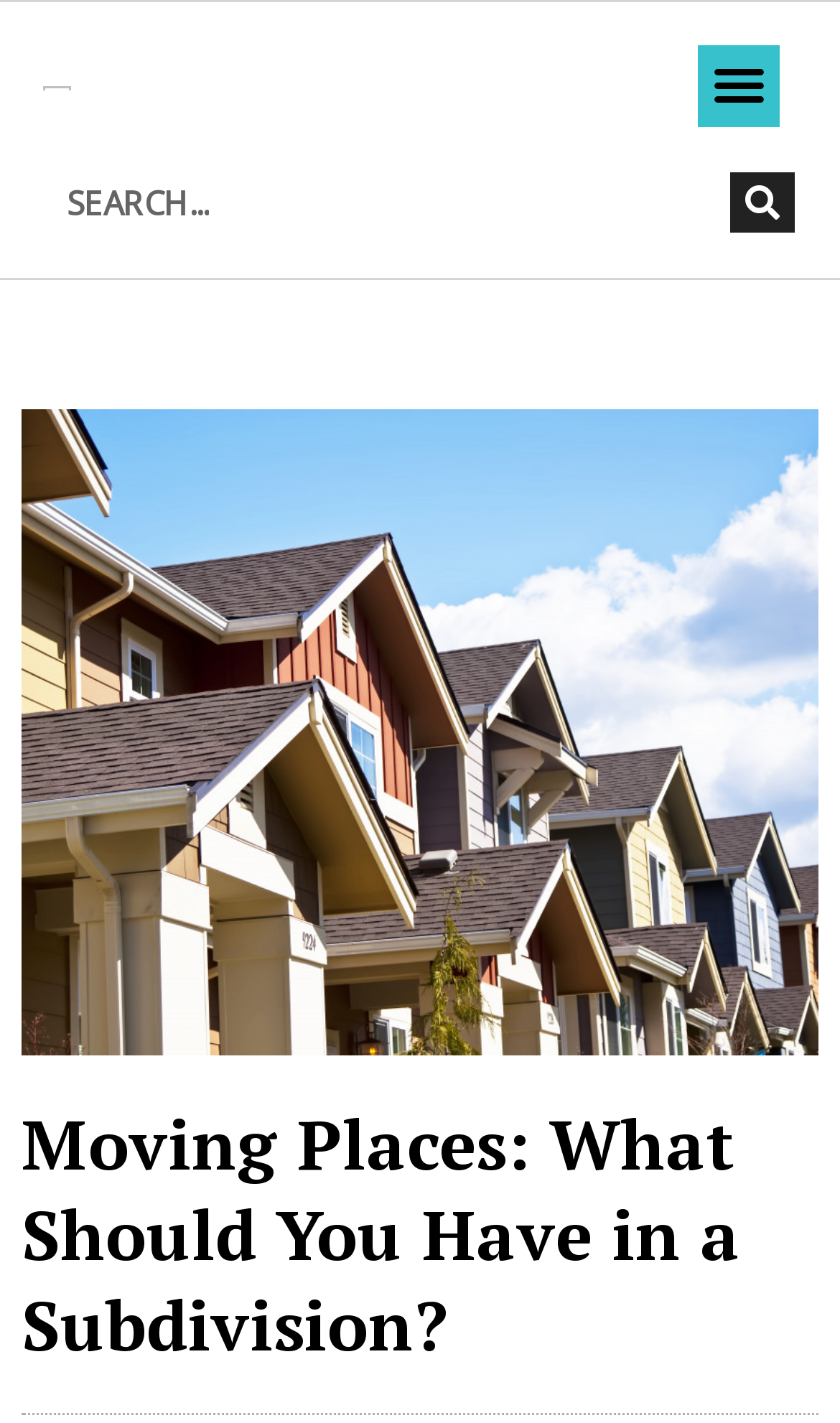Locate and generate the text content of the webpage's heading.

Moving Places: What Should You Have in a Subdivision?